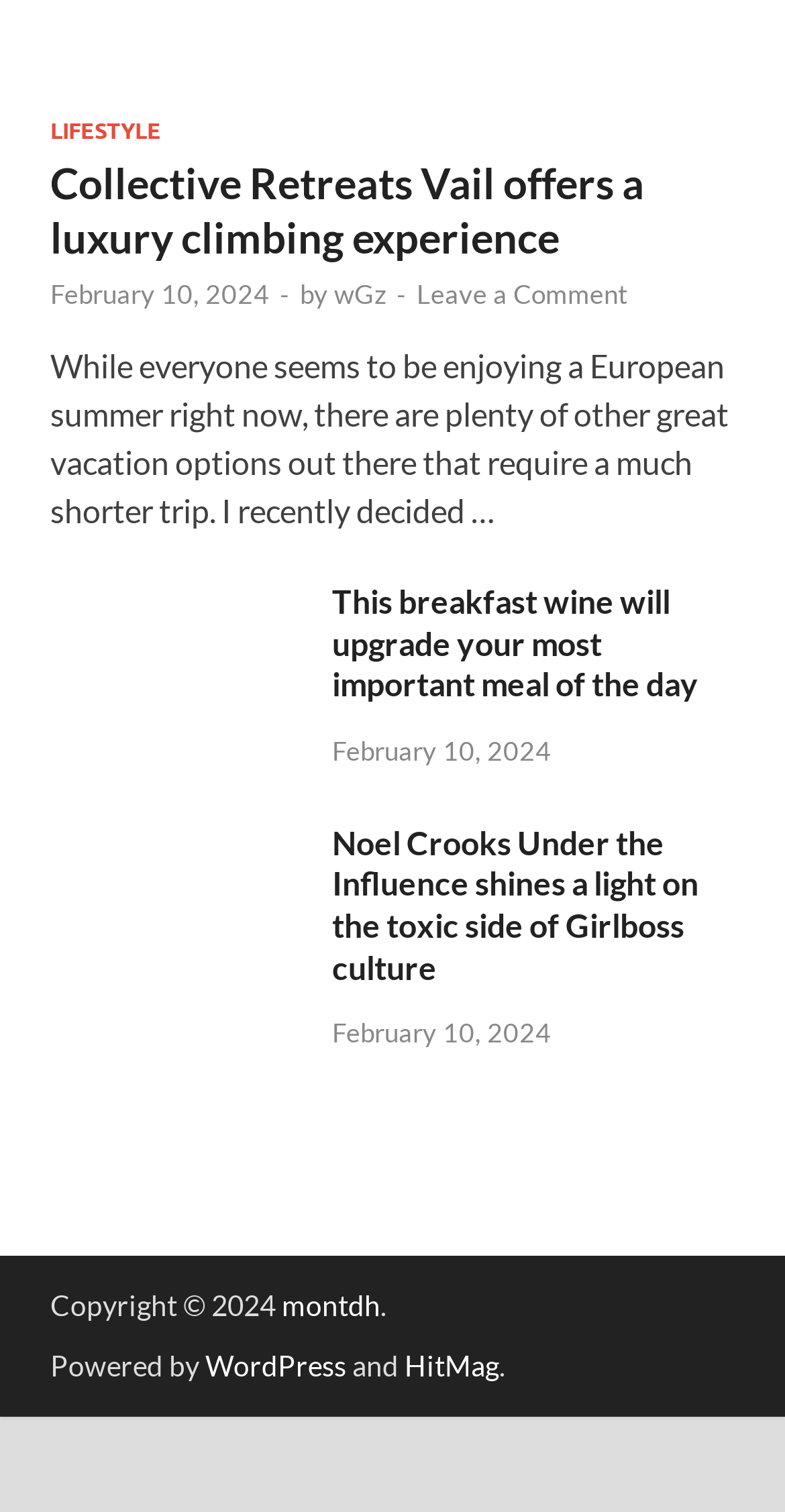Using details from the image, please answer the following question comprehensively:
How many articles are displayed on the webpage?

I counted the number of article headings and links on the webpage, and found that there are three articles displayed.